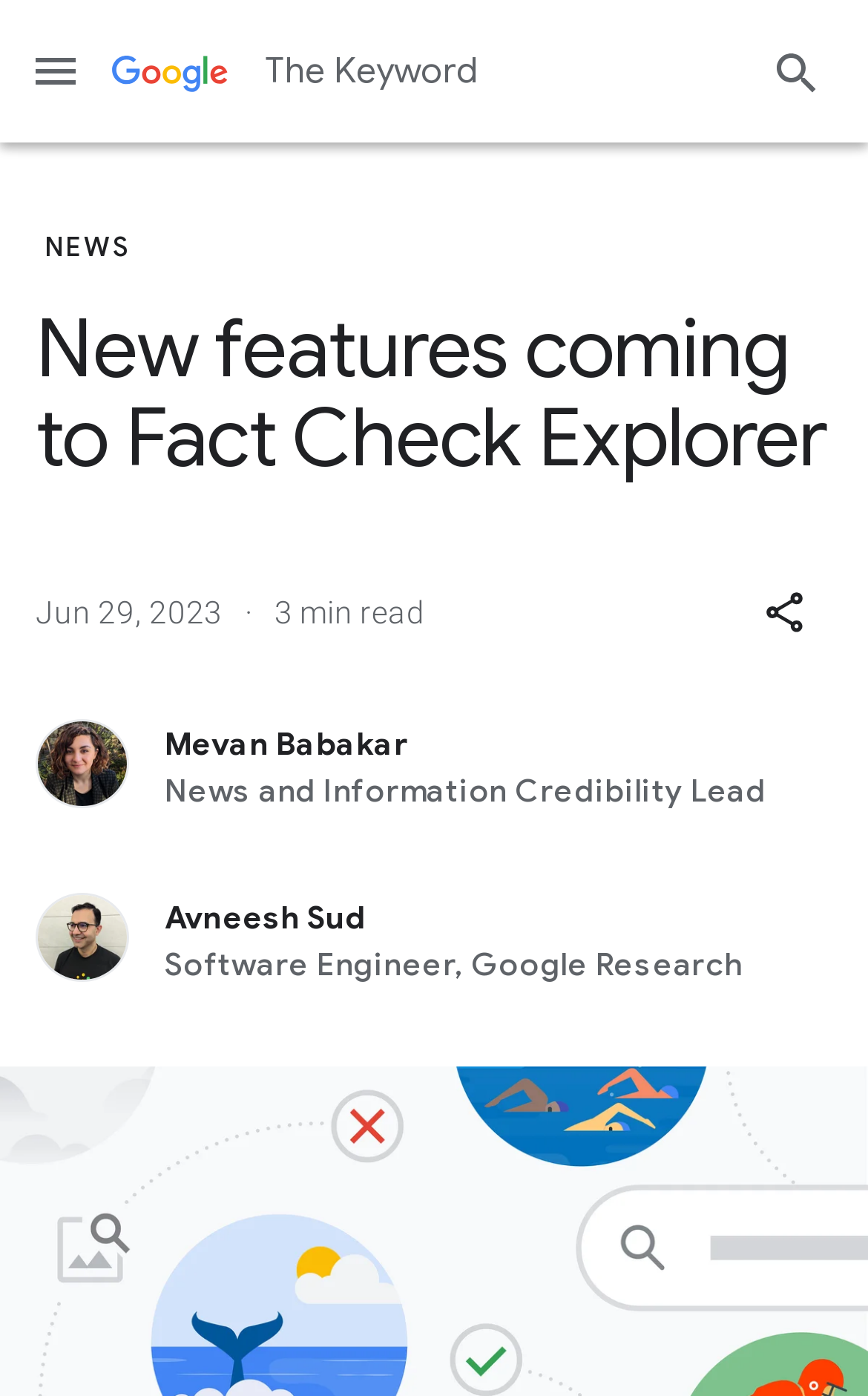Give a detailed account of the webpage's layout and content.

The webpage appears to be a blog post or article from Google, specifically from "The Keyword" section. At the top left, there is a Google logo, and next to it, a link to "The Keyword" section. On the top right, there is a search button and a secondary menu button.

Below the top section, there is a heading that reads "New features coming to Fact Check Explorer". This heading is followed by a publication date, "Jun 29, 2023", and a reading time, "3 min read". 

To the right of the publication date, there is a share button. Below the heading, there are two figures with images, one of which is a WhatsApp image, and the other is an image of a person. These figures are accompanied by text describing the authors of the article, Mevan Babakar, News and Information Credibility Lead, and Avneesh Sud, Software Engineer, Google Research.

The article's content is not explicitly described in the accessibility tree, but based on the meta description, it seems to be about new features coming to Fact Check Explorer, a tool for academics, fact-checkers, journalists, and individuals interested in verifying information.